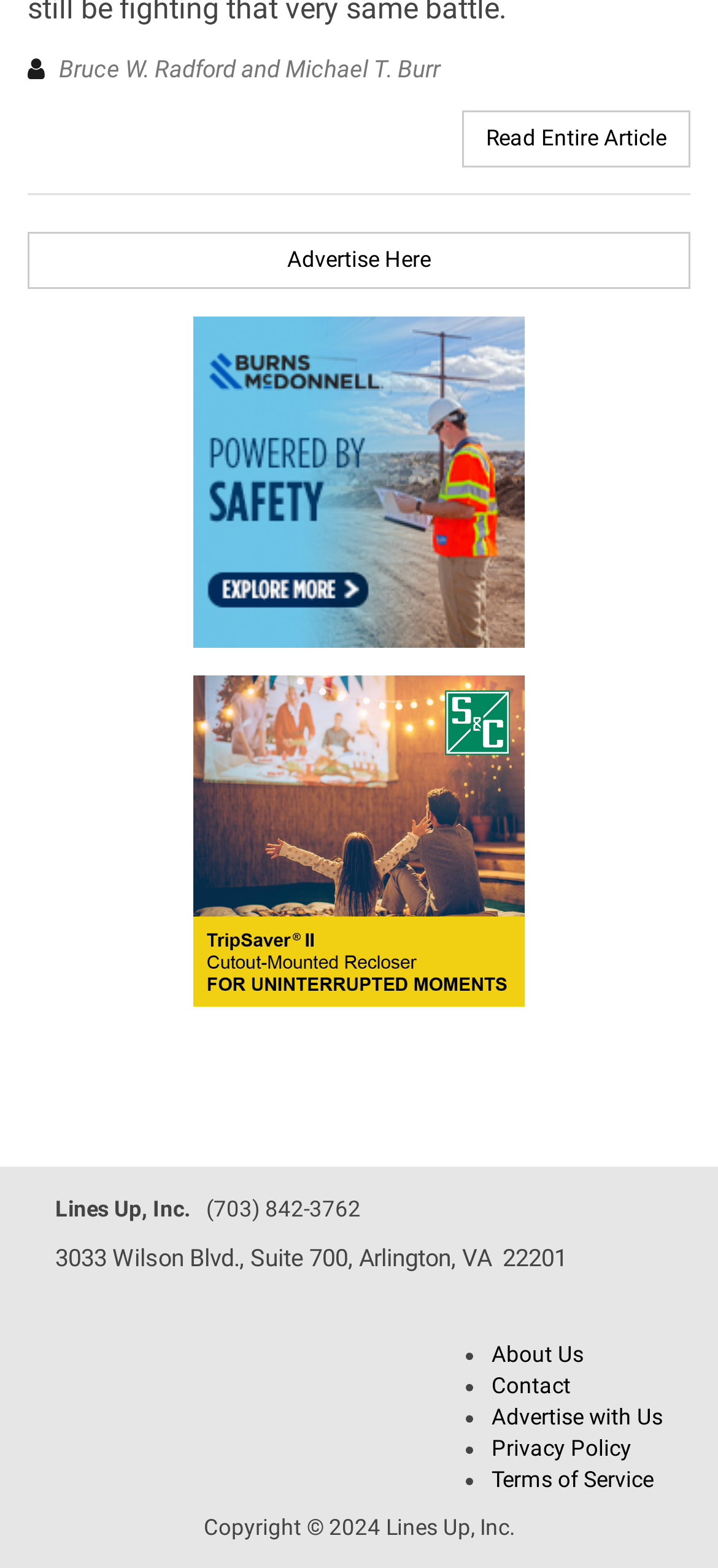Find the bounding box coordinates for the element described here: "Privacy Policy".

[0.685, 0.916, 0.879, 0.932]